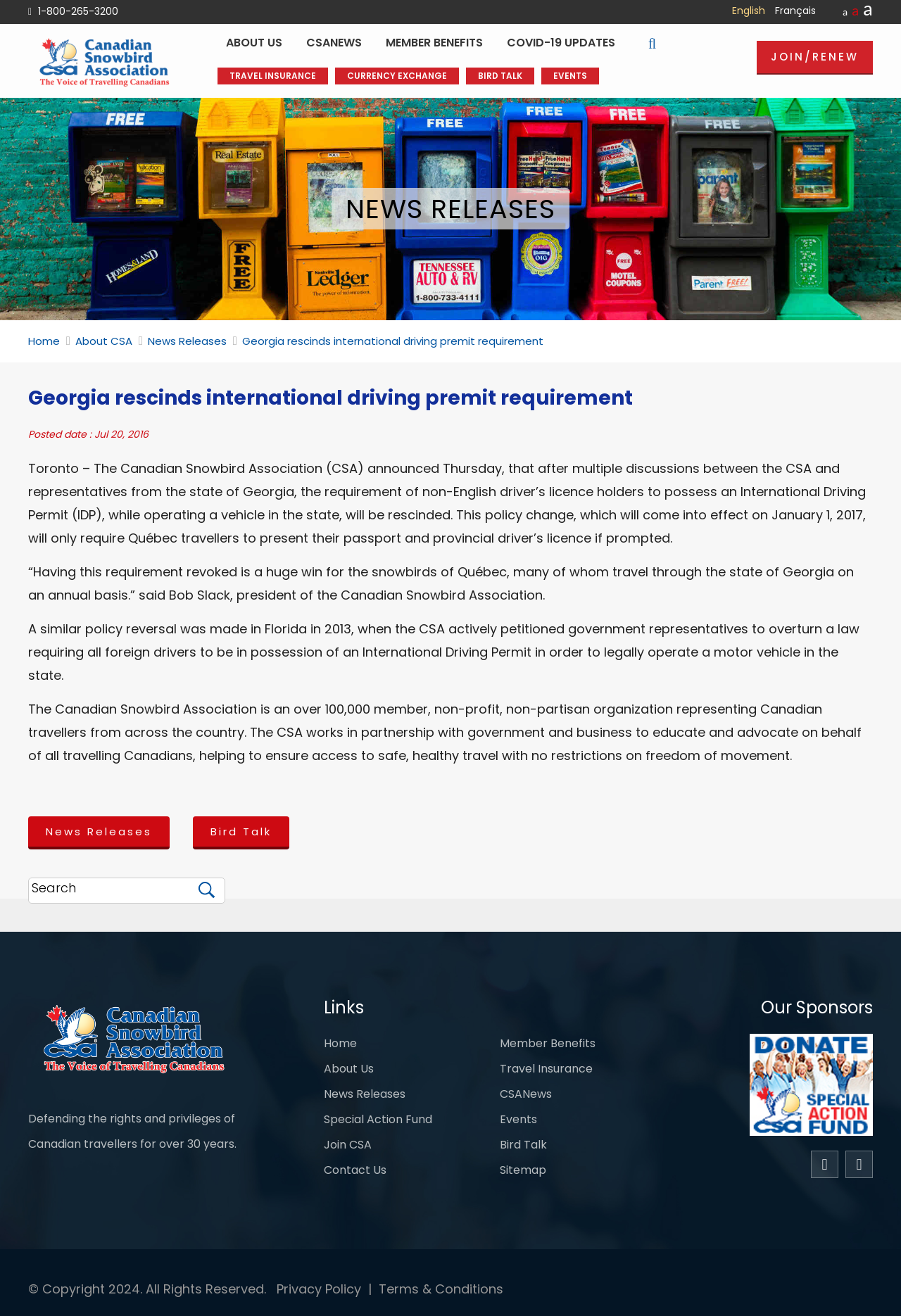Locate the bounding box of the UI element based on this description: "Bird Talk". Provide four float numbers between 0 and 1 as [left, top, right, bottom].

[0.214, 0.62, 0.321, 0.645]